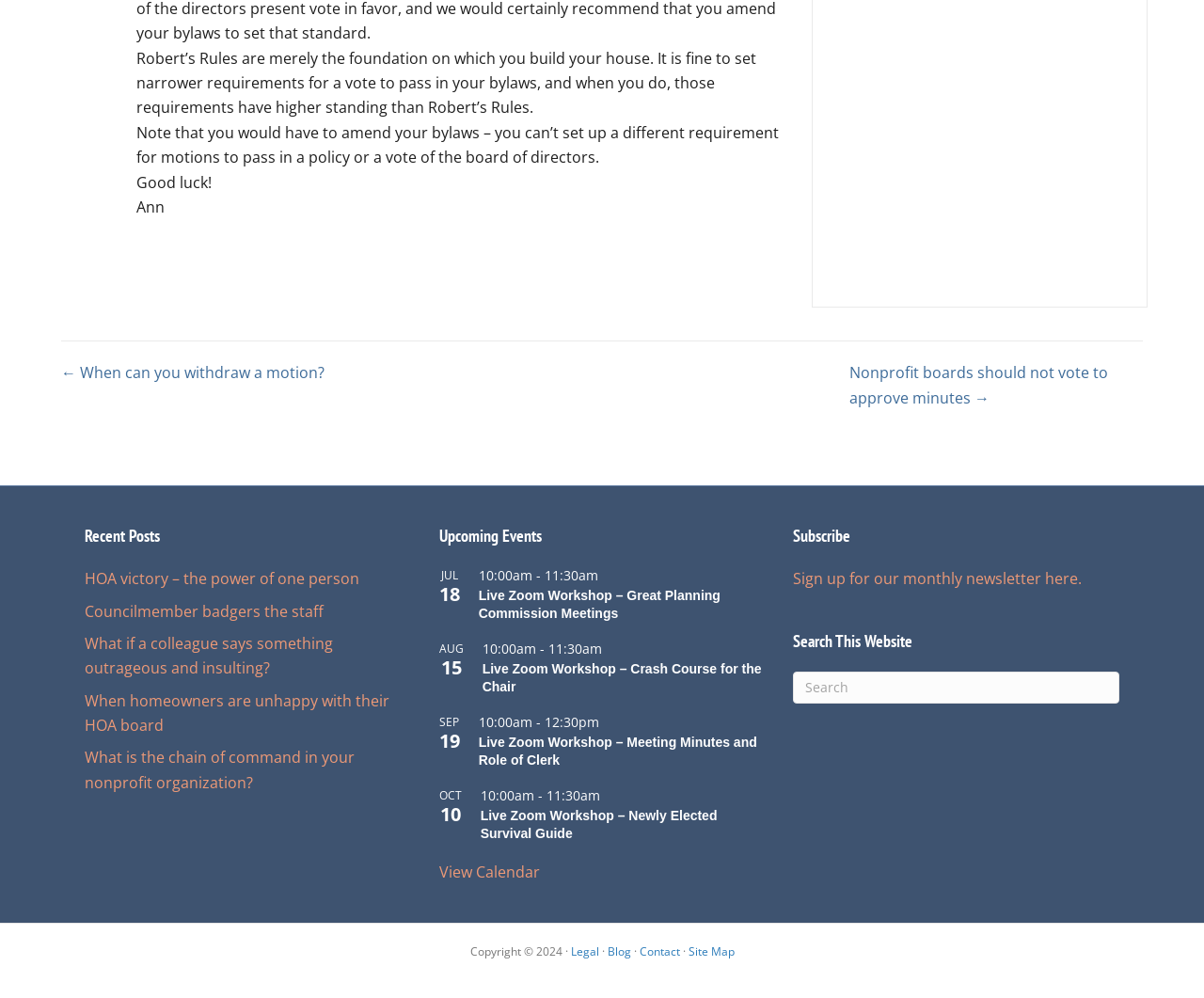Please determine the bounding box coordinates of the element's region to click in order to carry out the following instruction: "Search This Website". The coordinates should be four float numbers between 0 and 1, i.e., [left, top, right, bottom].

[0.659, 0.673, 0.93, 0.705]